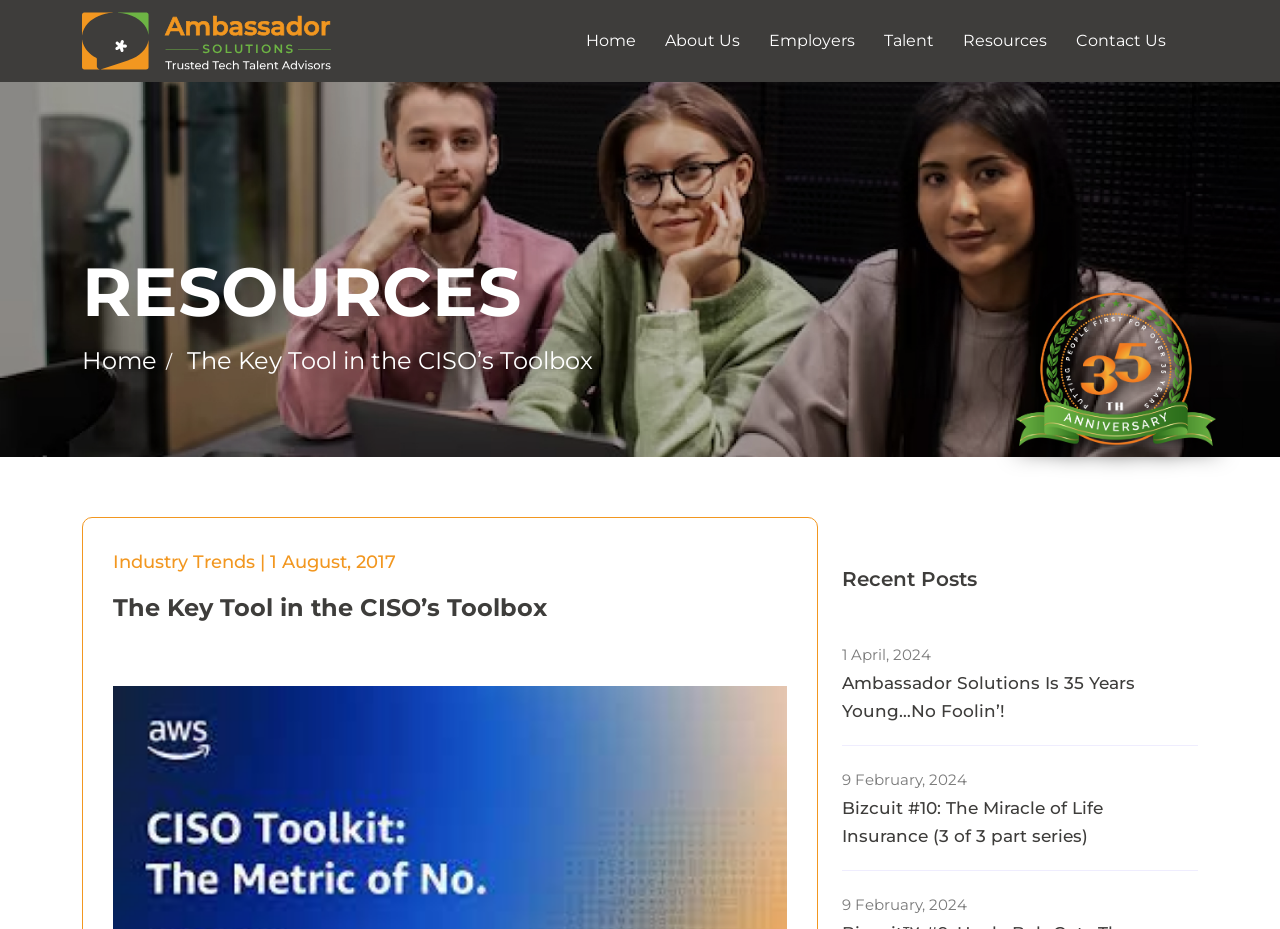Describe the webpage meticulously, covering all significant aspects.

The webpage appears to be a blog or article page from Ambassador Solutions, a company that provides resources and solutions for Chief Information Security Officers (CISOs). 

At the top left of the page, there is a logo of Ambassador Solutions, which is an image linked to the company's homepage. Next to the logo, there is a navigation menu with links to "Home", "About Us", "Employers", "Talent", and "Contact Us". 

Below the navigation menu, there is a large banner image that spans the entire width of the page. 

The main content of the page is divided into two sections. On the left side, there is a section titled "RESOURCES" with a link to "Home" and an article titled "The Key Tool in the CISO’s Toolbox". The article is dated August 1, 2017, and has a brief summary or introduction. 

On the right side, there is a section titled "Recent Posts" with two article links. The first article is titled "Ambassador Solutions Is 35 Years Young…No Foolin’!" and is dated April 1, 2024. The second article is titled "Bizcuit #10: The Miracle of Life Insurance (3 of 3 part series)" and is dated February 9, 2024.